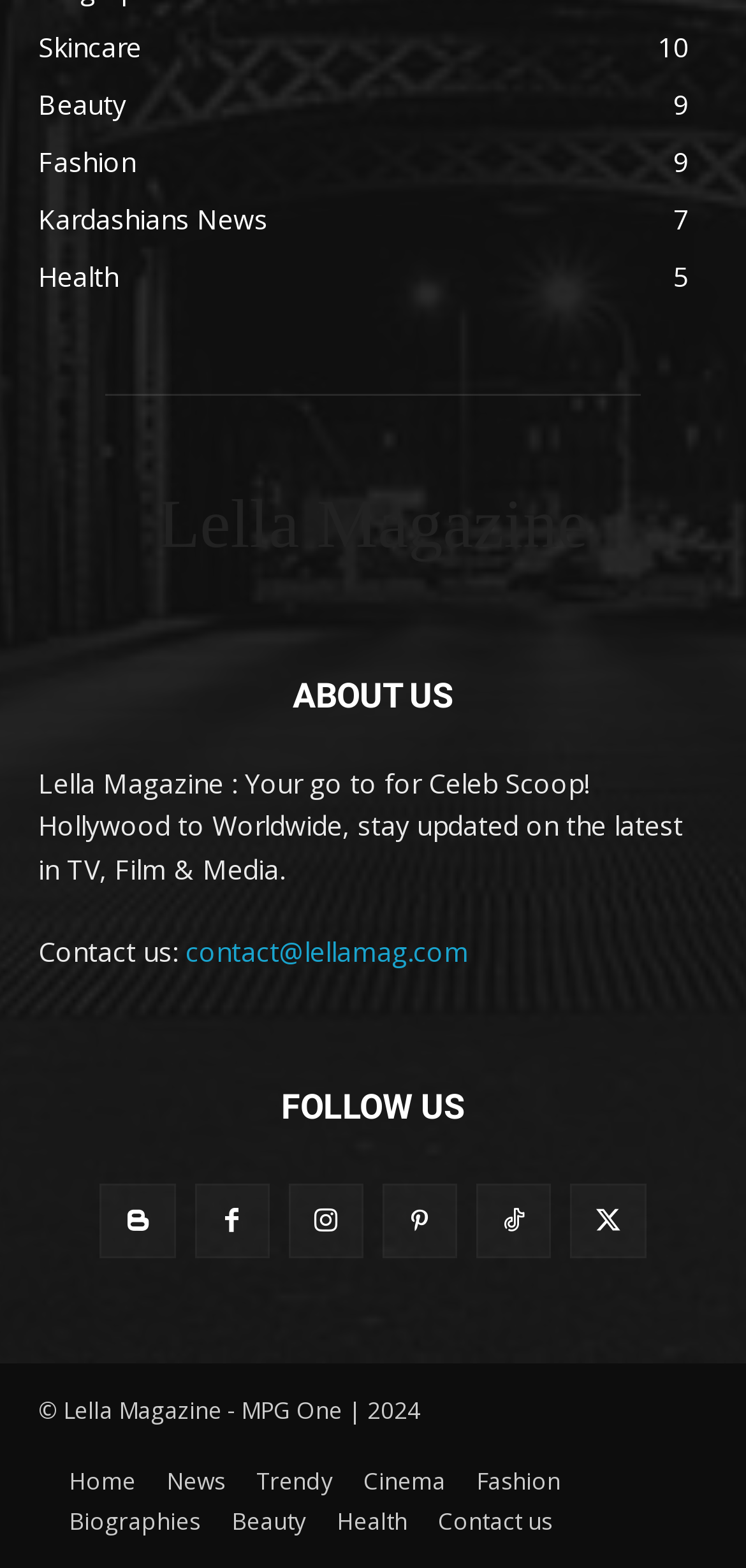From the image, can you give a detailed response to the question below:
What is the year of copyright?

The year of copyright can be found at the bottom of the webpage, where it is written '© Lella Magazine - MPG One | 2024'.